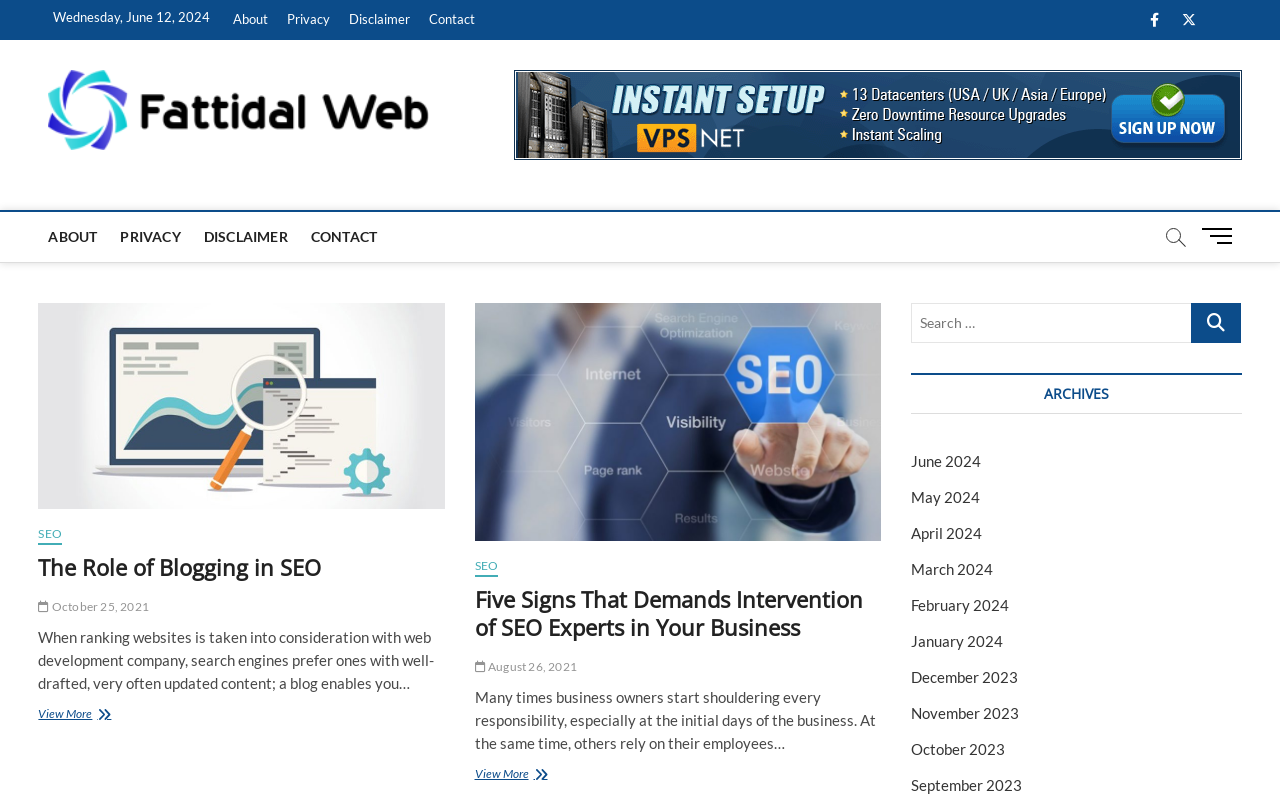Please give a succinct answer using a single word or phrase:
What is the purpose of the search box?

To search the website